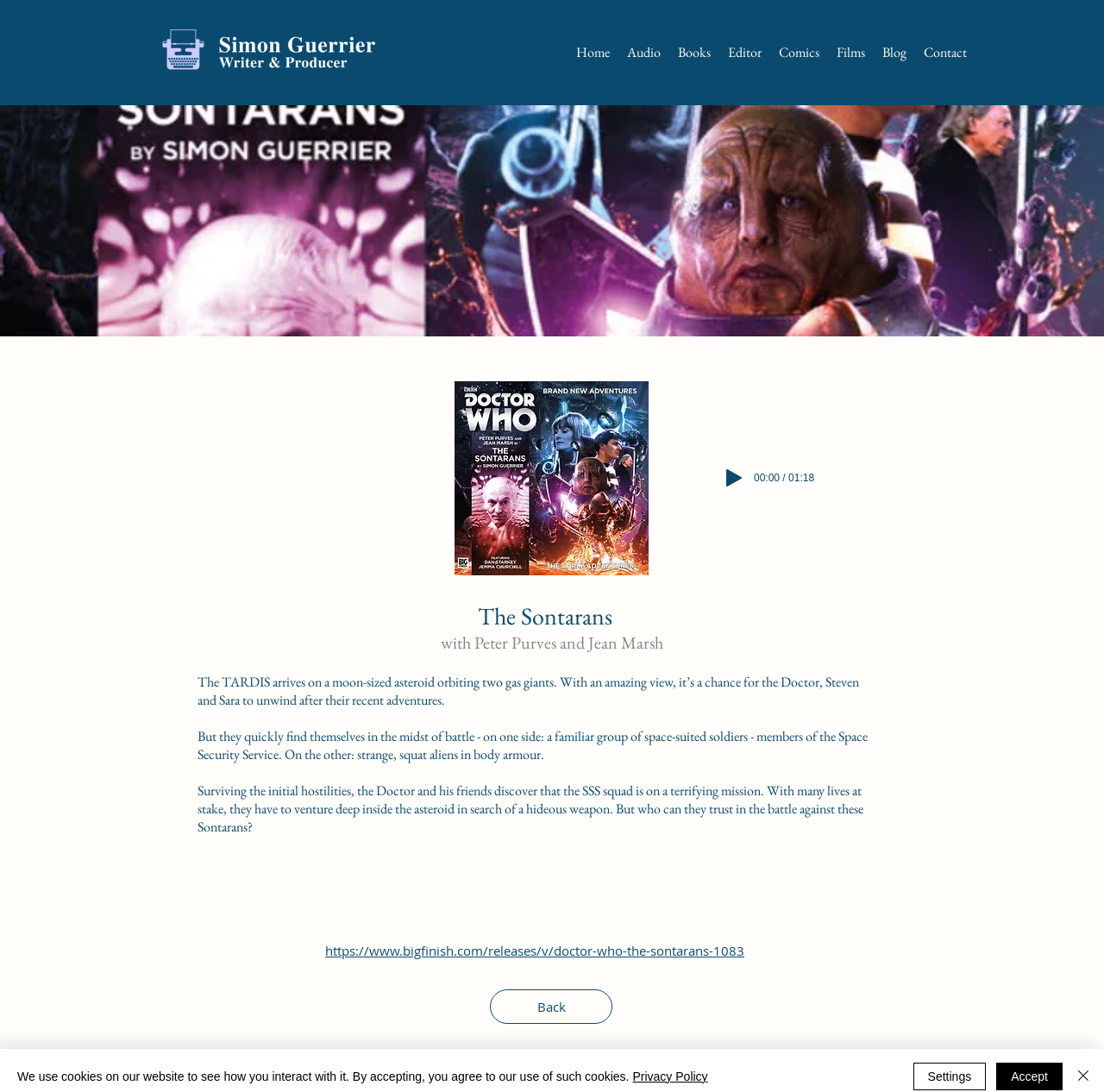Give a one-word or one-phrase response to the question:
What is the name of the Doctor's companions?

Steven and Sara